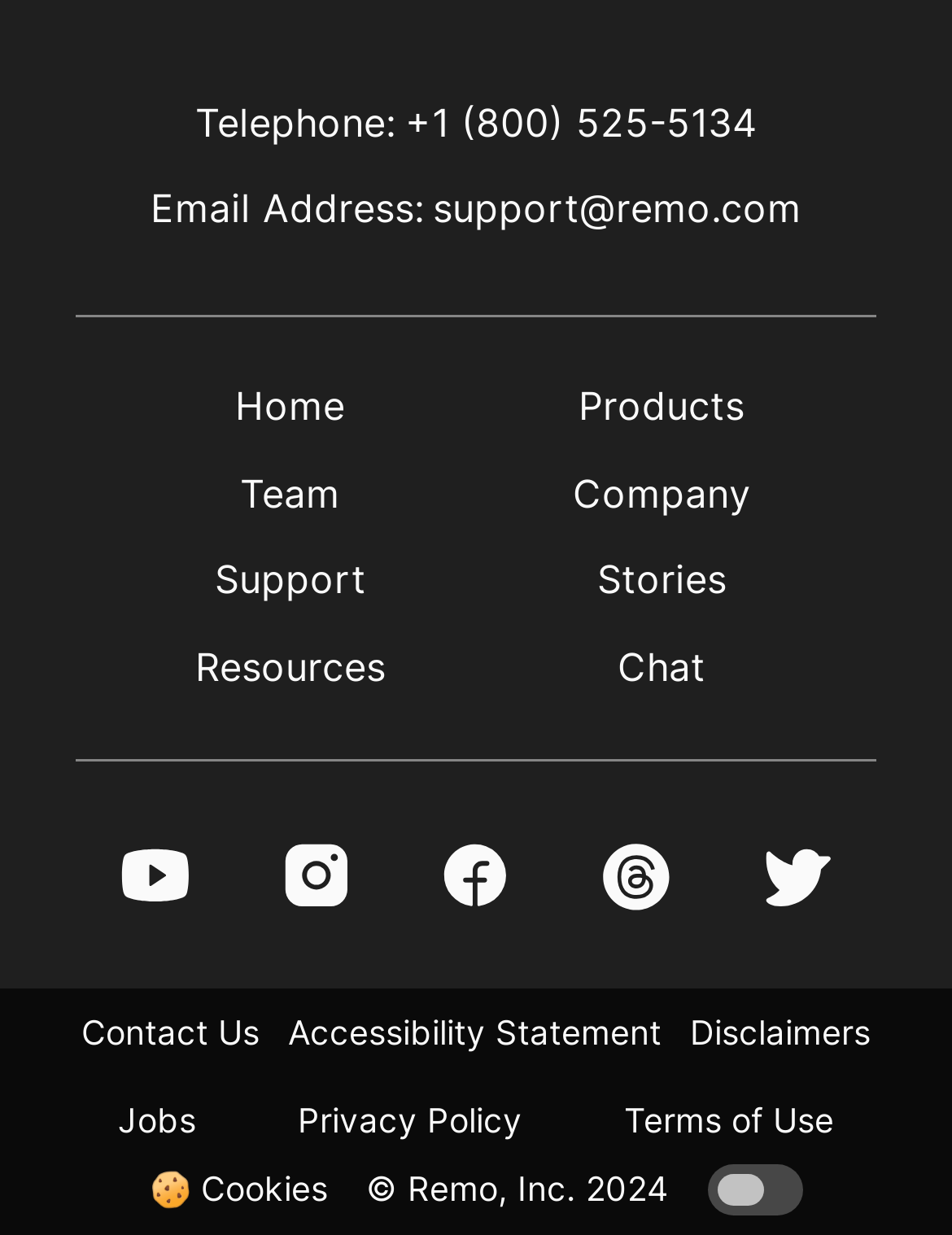Please specify the bounding box coordinates of the element that should be clicked to execute the given instruction: 'Contact Us'. Ensure the coordinates are four float numbers between 0 and 1, expressed as [left, top, right, bottom].

[0.085, 0.82, 0.272, 0.852]